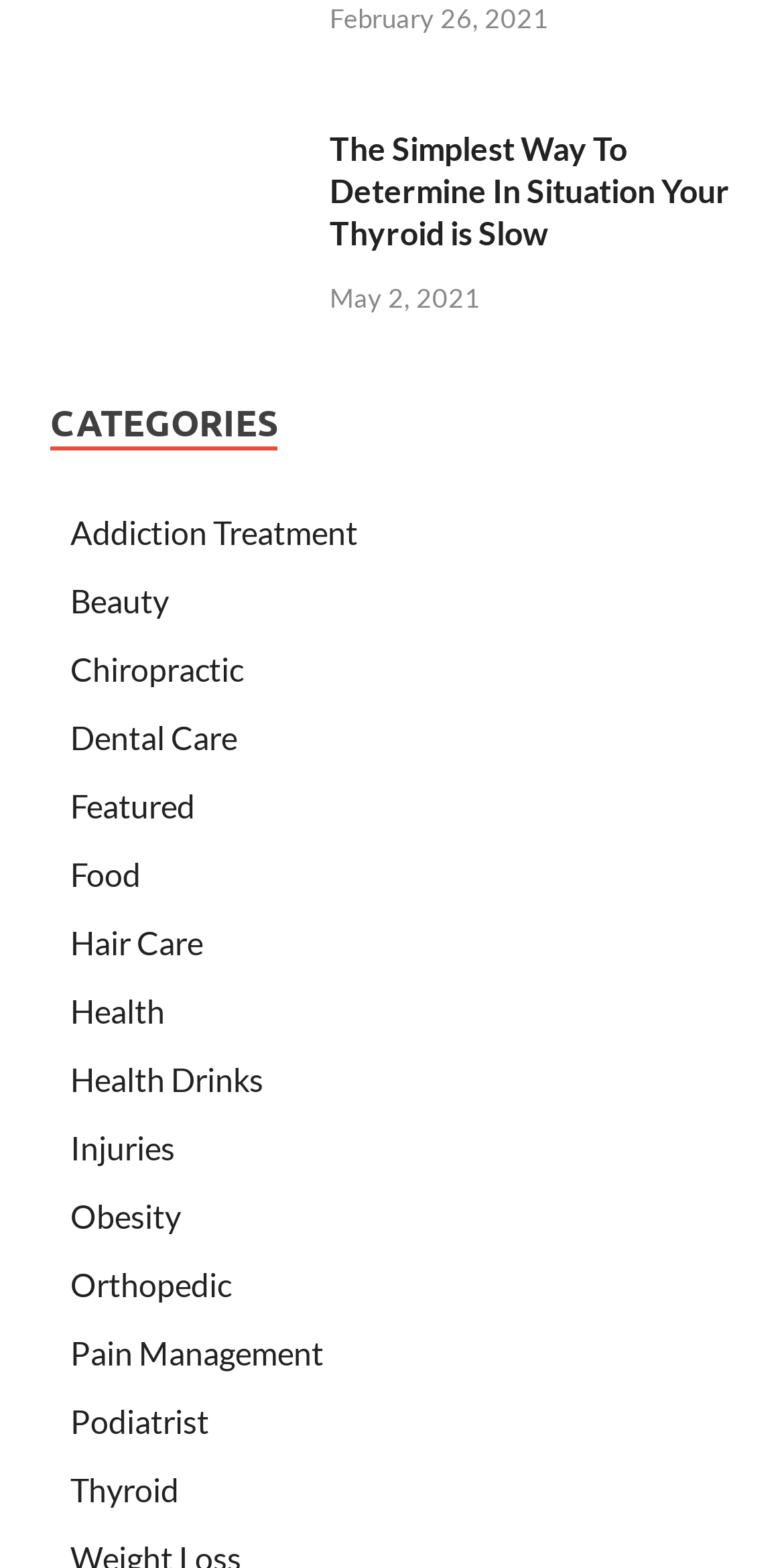What is the date of the second article?
Provide an in-depth answer to the question, covering all aspects.

The second article has a timestamp 'May 2, 2021' which can be found below the article title.